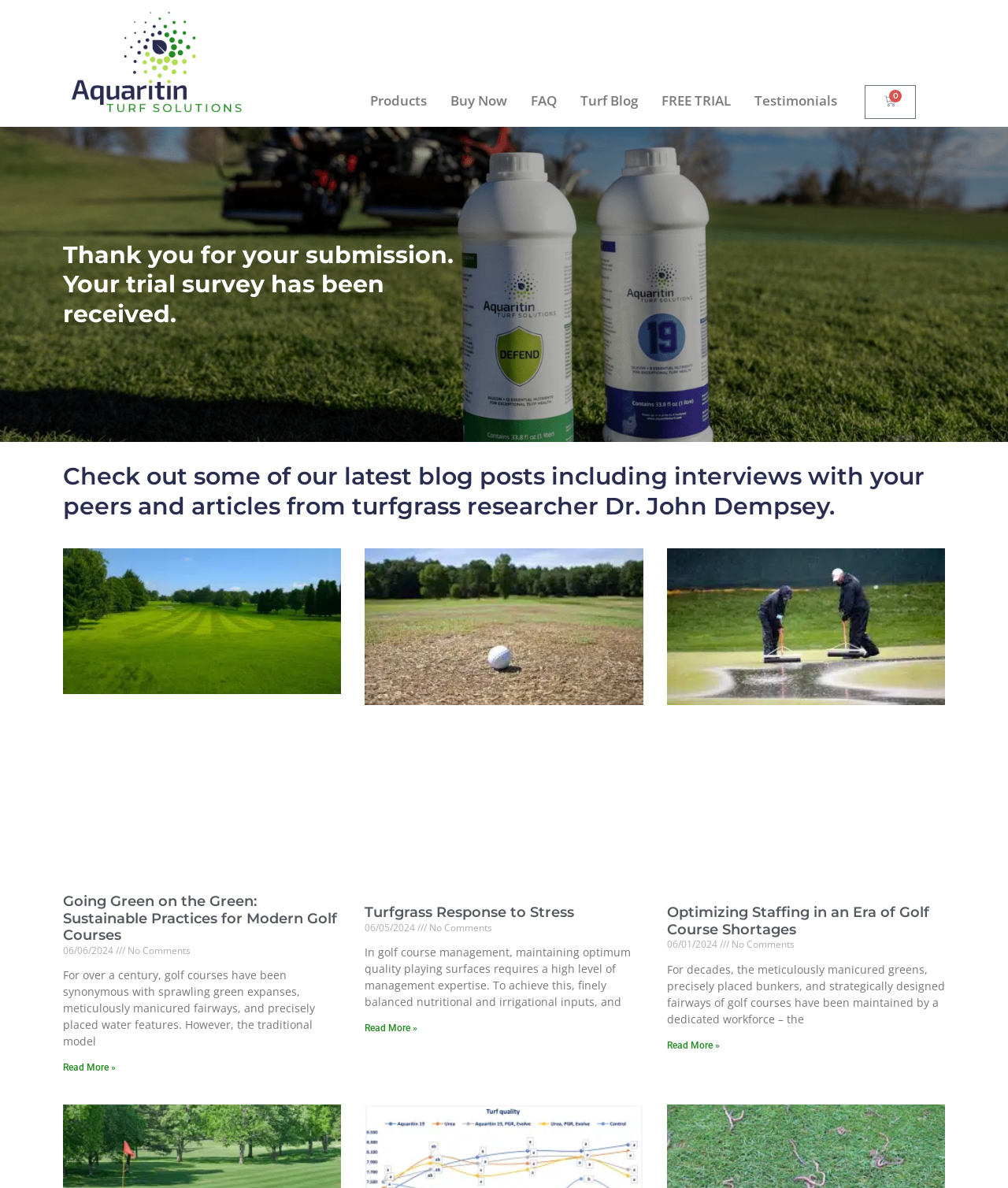What is the text of the 'Read more' link in the first article?
Observe the image and answer the question with a one-word or short phrase response.

Read More »